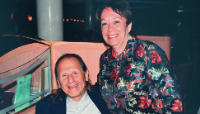Use a single word or phrase to answer the question: What is the woman wearing?

Vibrant floral blouse